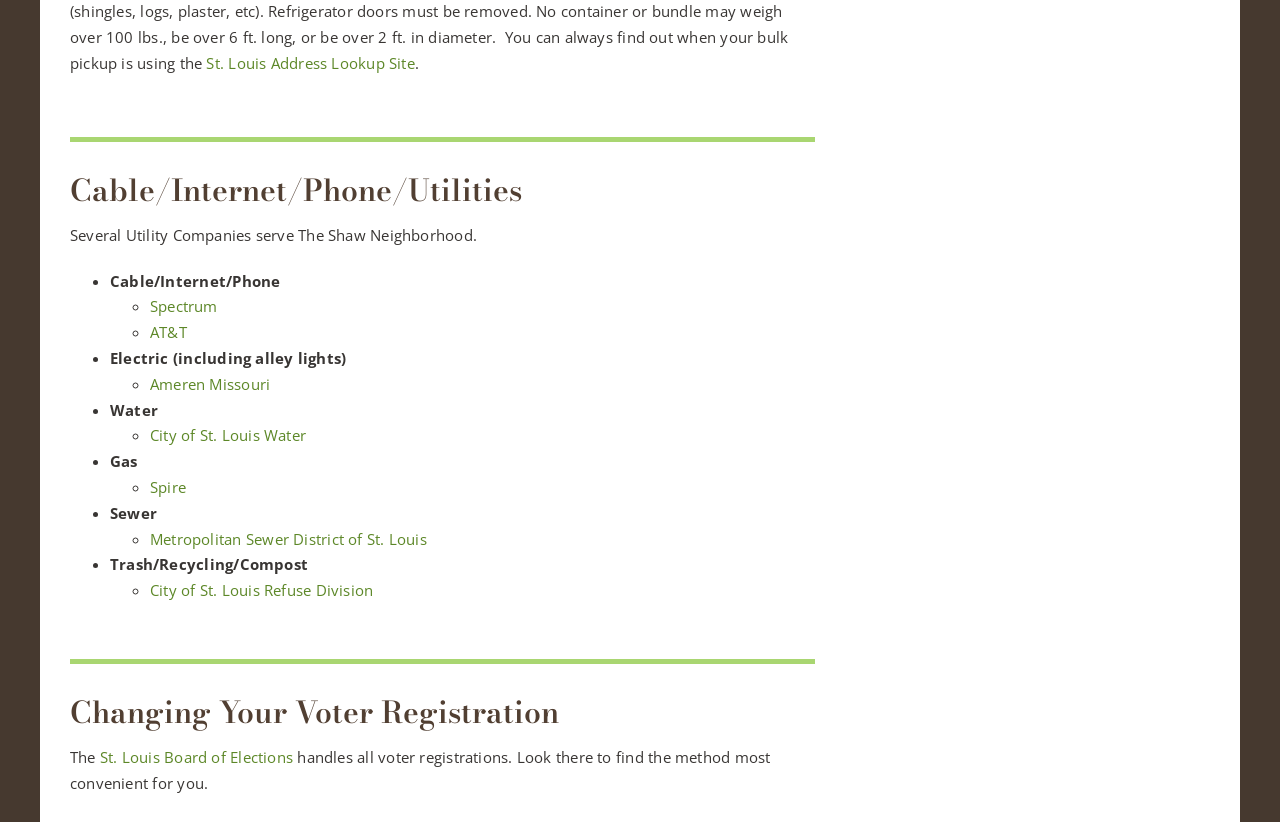Please locate the bounding box coordinates of the region I need to click to follow this instruction: "Learn about Spectrum".

[0.117, 0.361, 0.17, 0.385]